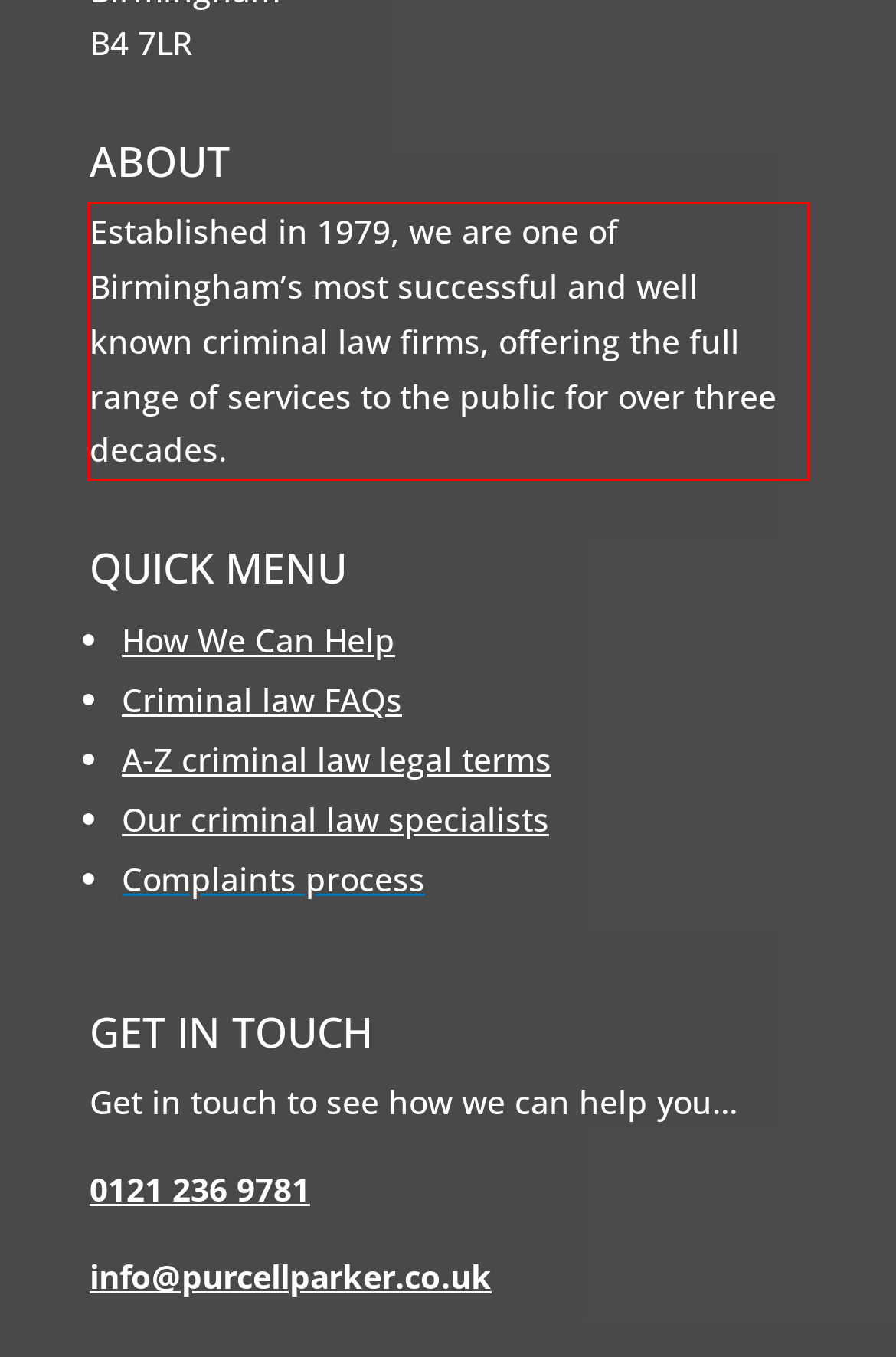Using OCR, extract the text content found within the red bounding box in the given webpage screenshot.

Established in 1979, we are one of Birmingham’s most successful and well known criminal law firms, offering the full range of services to the public for over three decades.